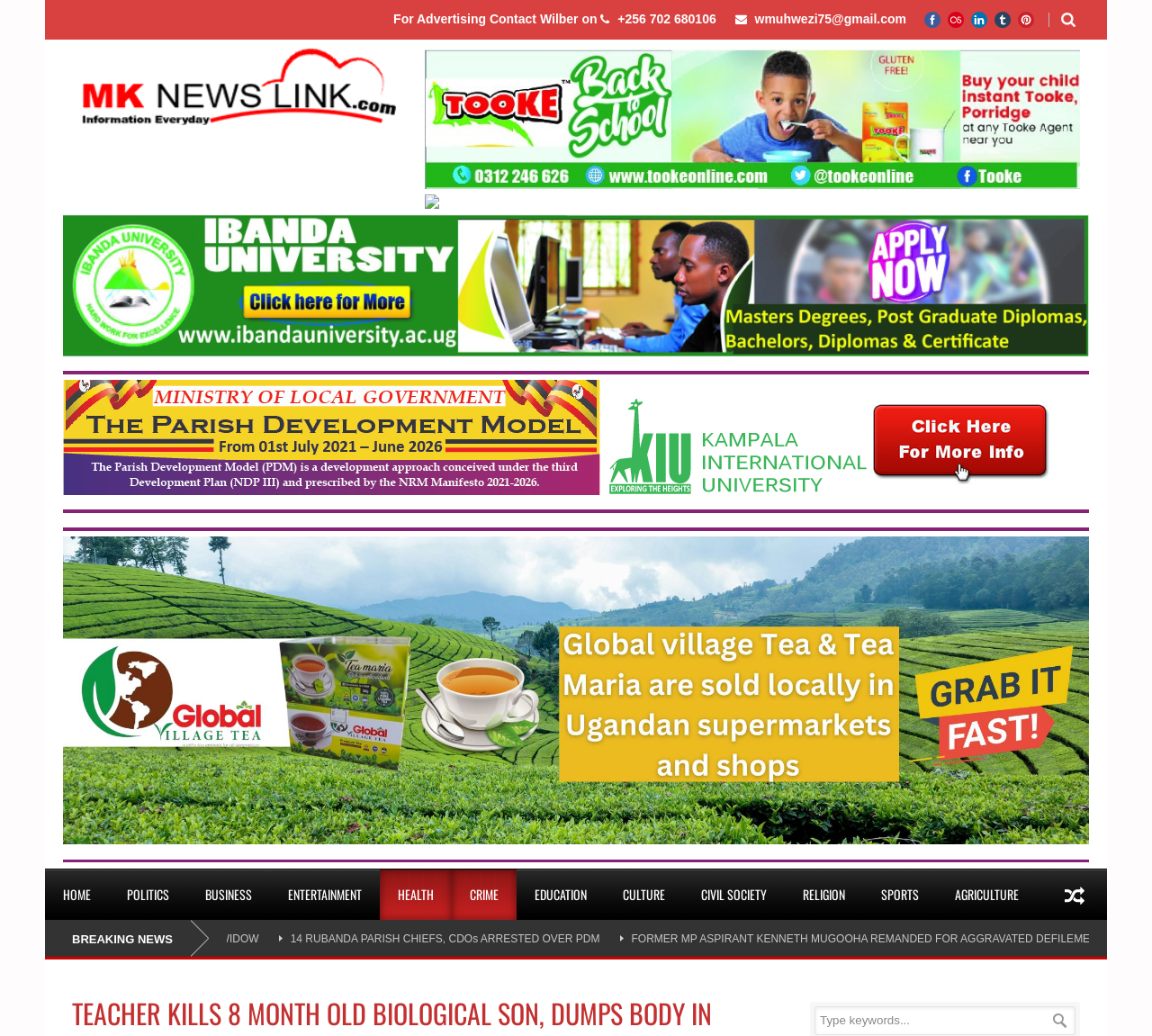Identify the bounding box coordinates for the element that needs to be clicked to fulfill this instruction: "Get in touch for marketing and sponsorship packages". Provide the coordinates in the format of four float numbers between 0 and 1: [left, top, right, bottom].

None